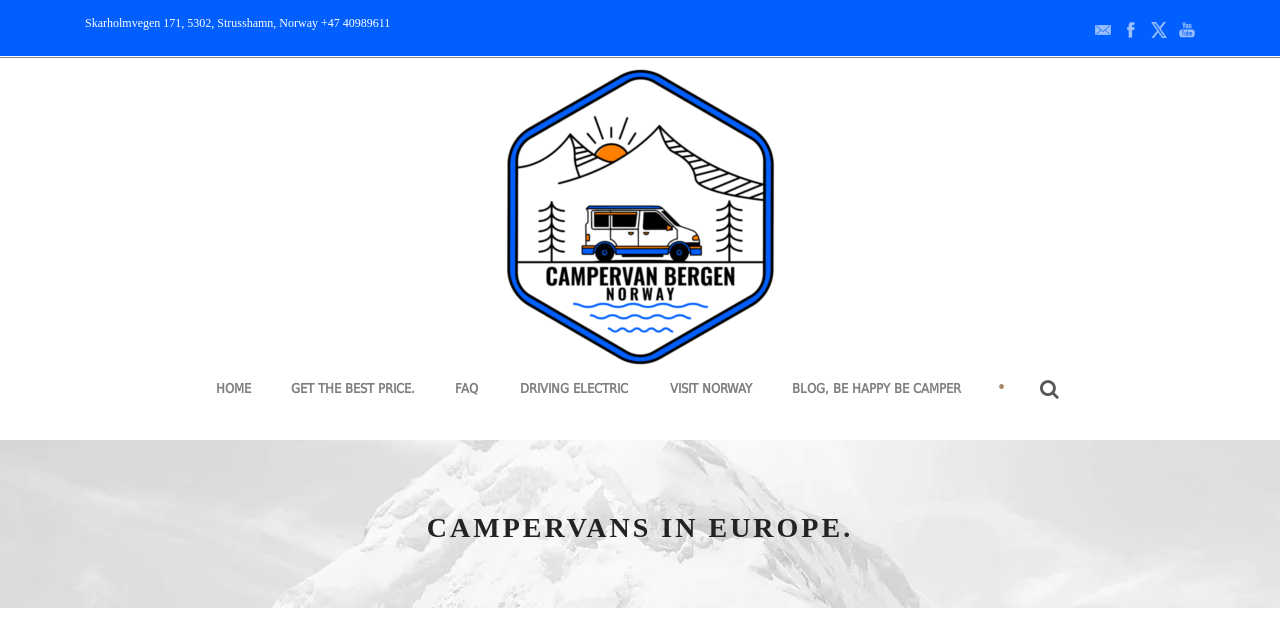Please identify the bounding box coordinates of the element I need to click to follow this instruction: "Enter mobile number".

None